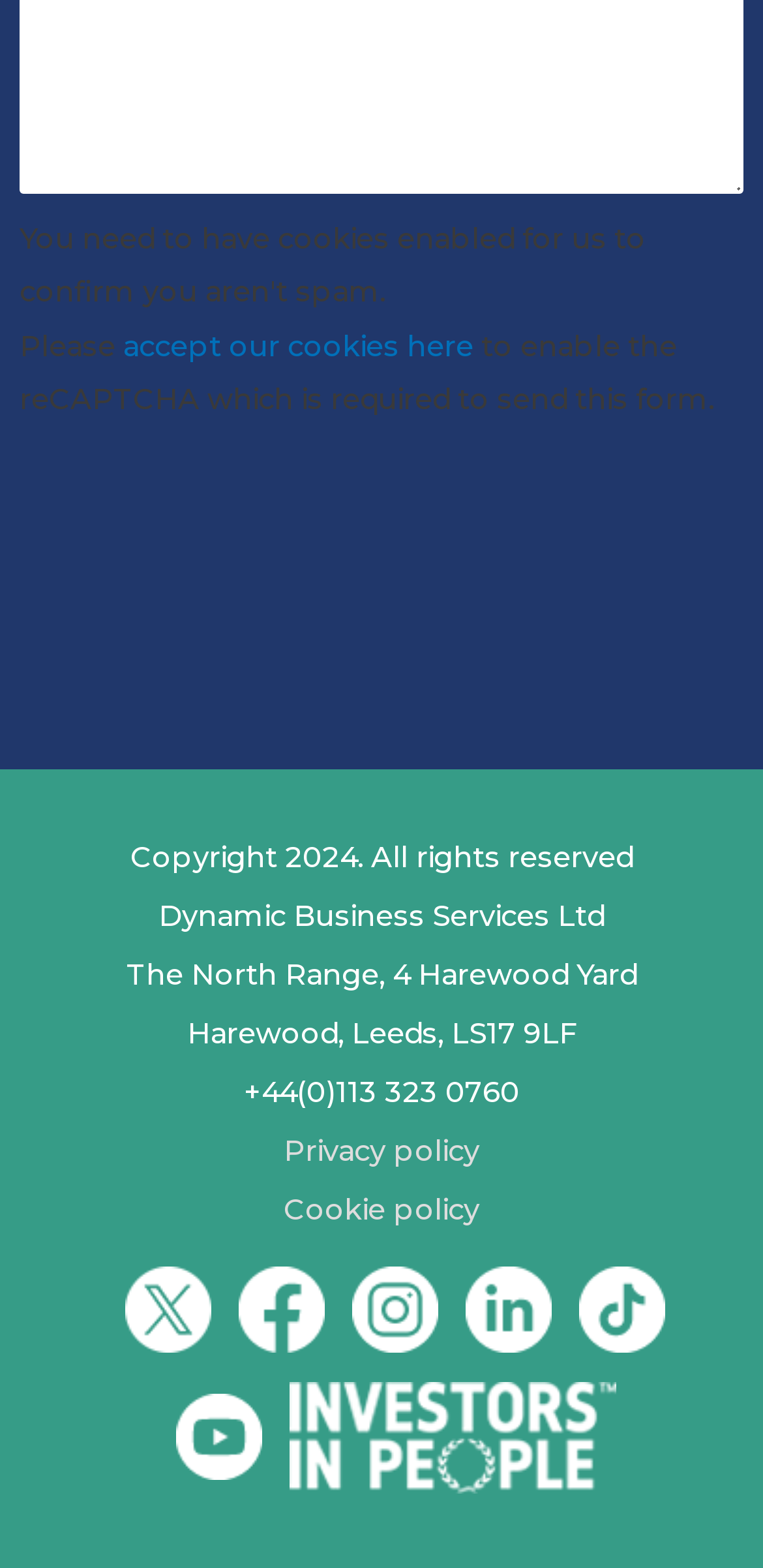Pinpoint the bounding box coordinates of the area that should be clicked to complete the following instruction: "Check the save comment information box". The coordinates must be given as four float numbers between 0 and 1, i.e., [left, top, right, bottom].

None